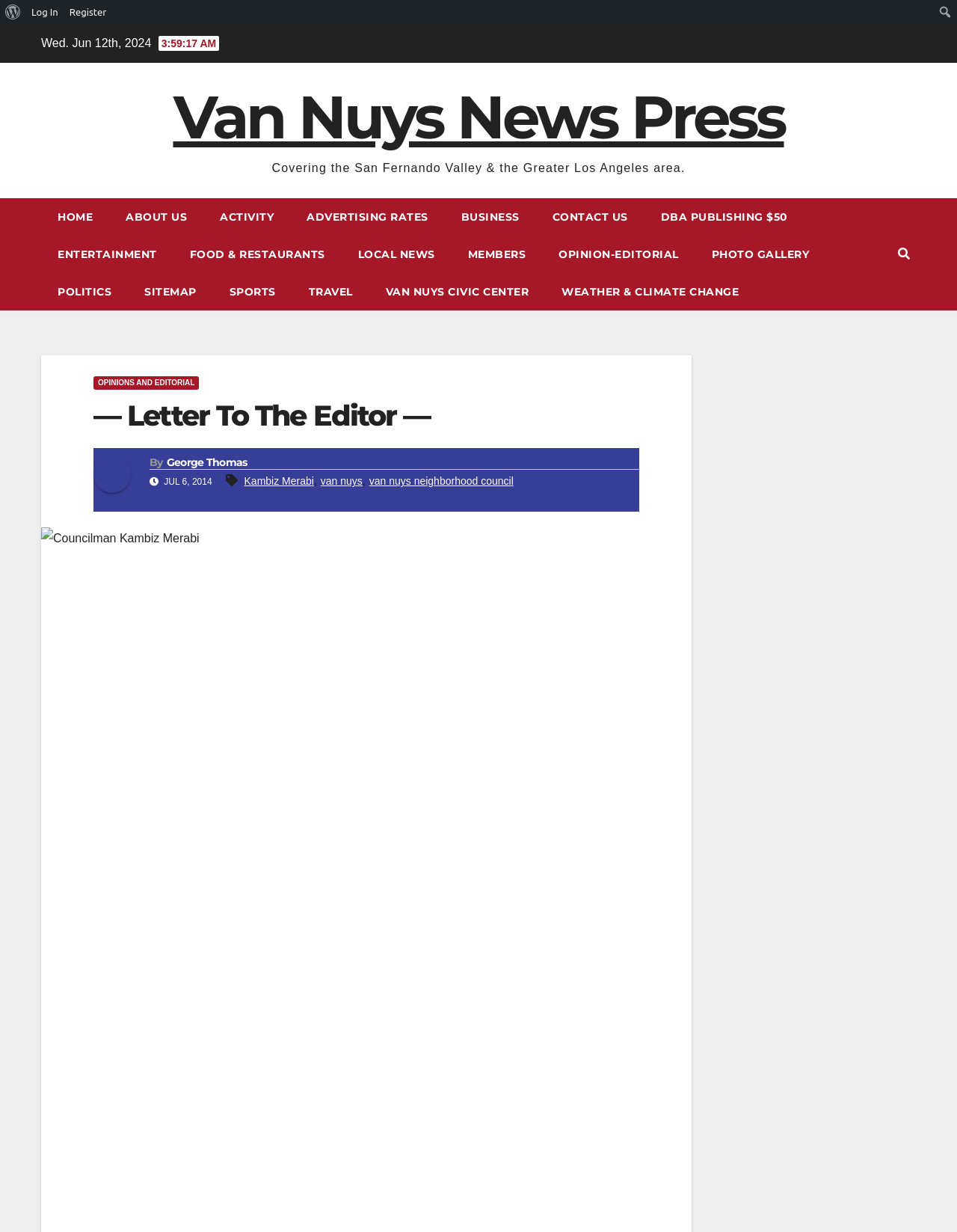Determine the bounding box coordinates of the clickable area required to perform the following instruction: "Contact the Van Nuys News Press". The coordinates should be represented as four float numbers between 0 and 1: [left, top, right, bottom].

[0.56, 0.161, 0.673, 0.191]